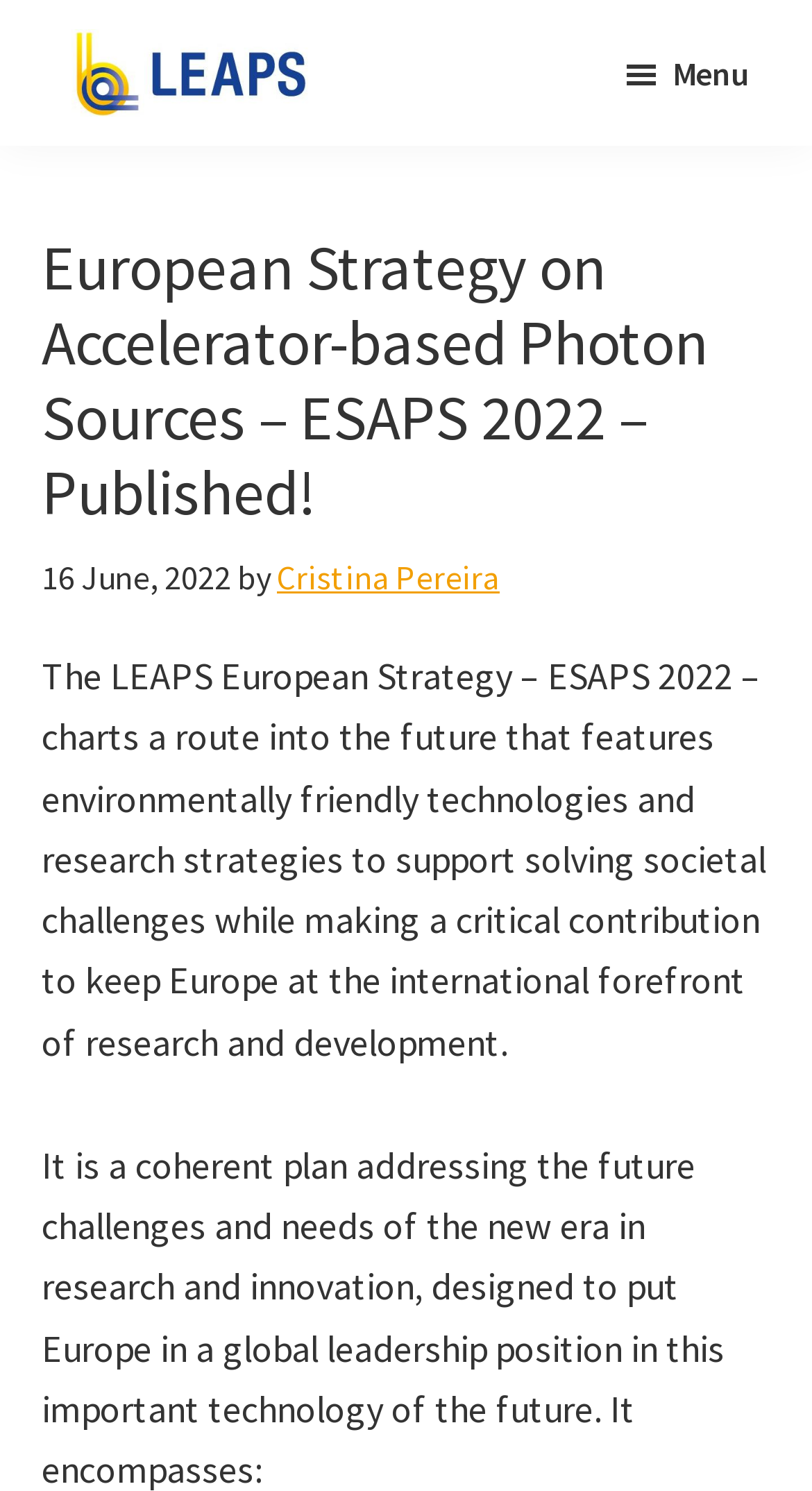Locate the bounding box of the UI element described by: "parent_node: LEAPS" in the given webpage screenshot.

[0.077, 0.024, 0.385, 0.056]